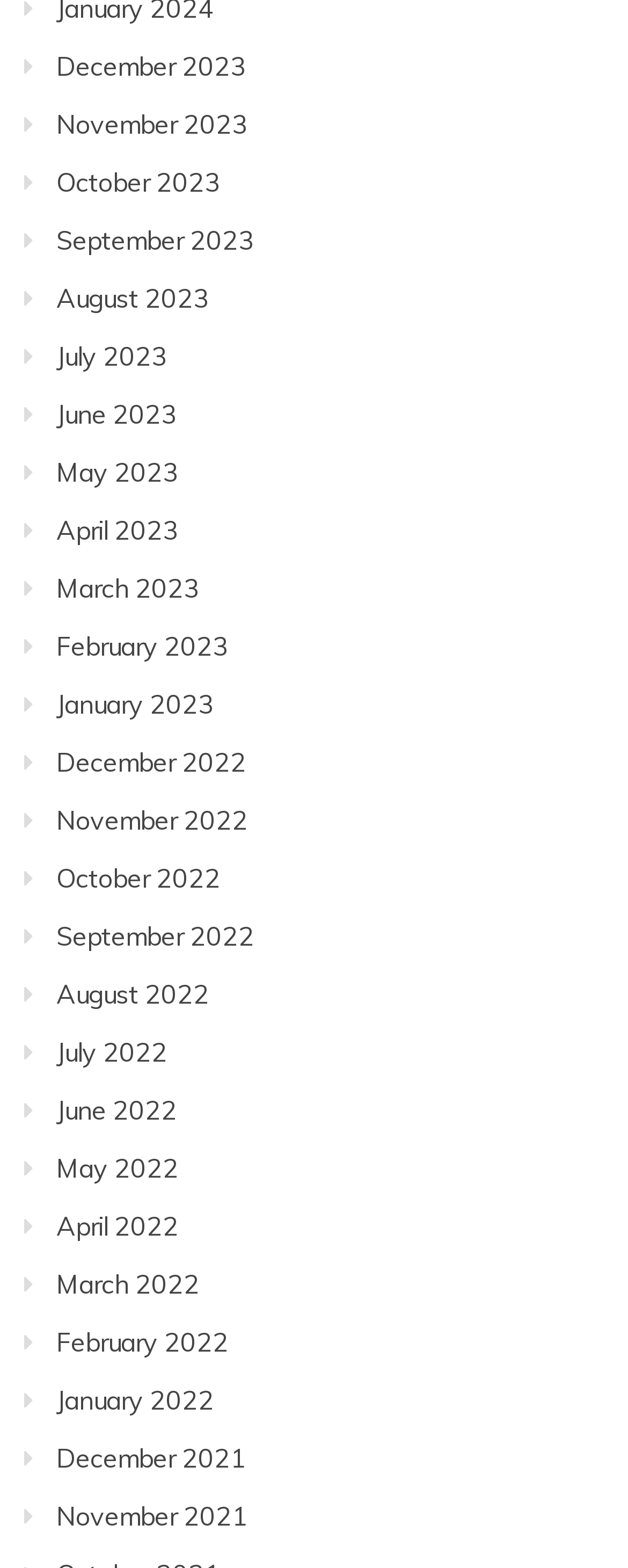How many months are listed in 2023?
Please provide a comprehensive answer based on the information in the image.

I counted the number of links with '2023' in their text and found that there are 12 months listed in 2023, from January to December.